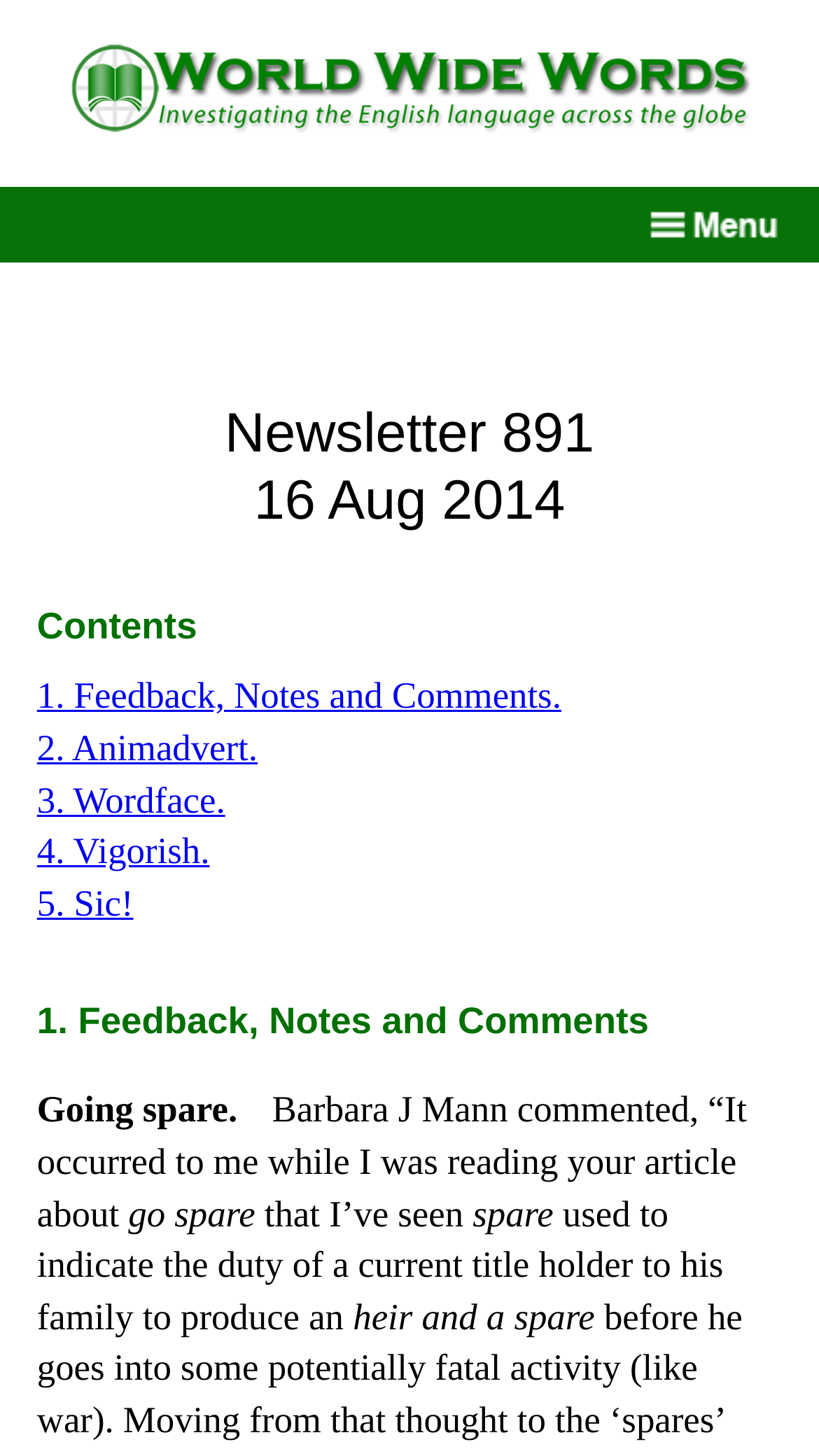Identify and provide the bounding box for the element described by: "2. Animadvert.".

[0.045, 0.499, 0.315, 0.528]